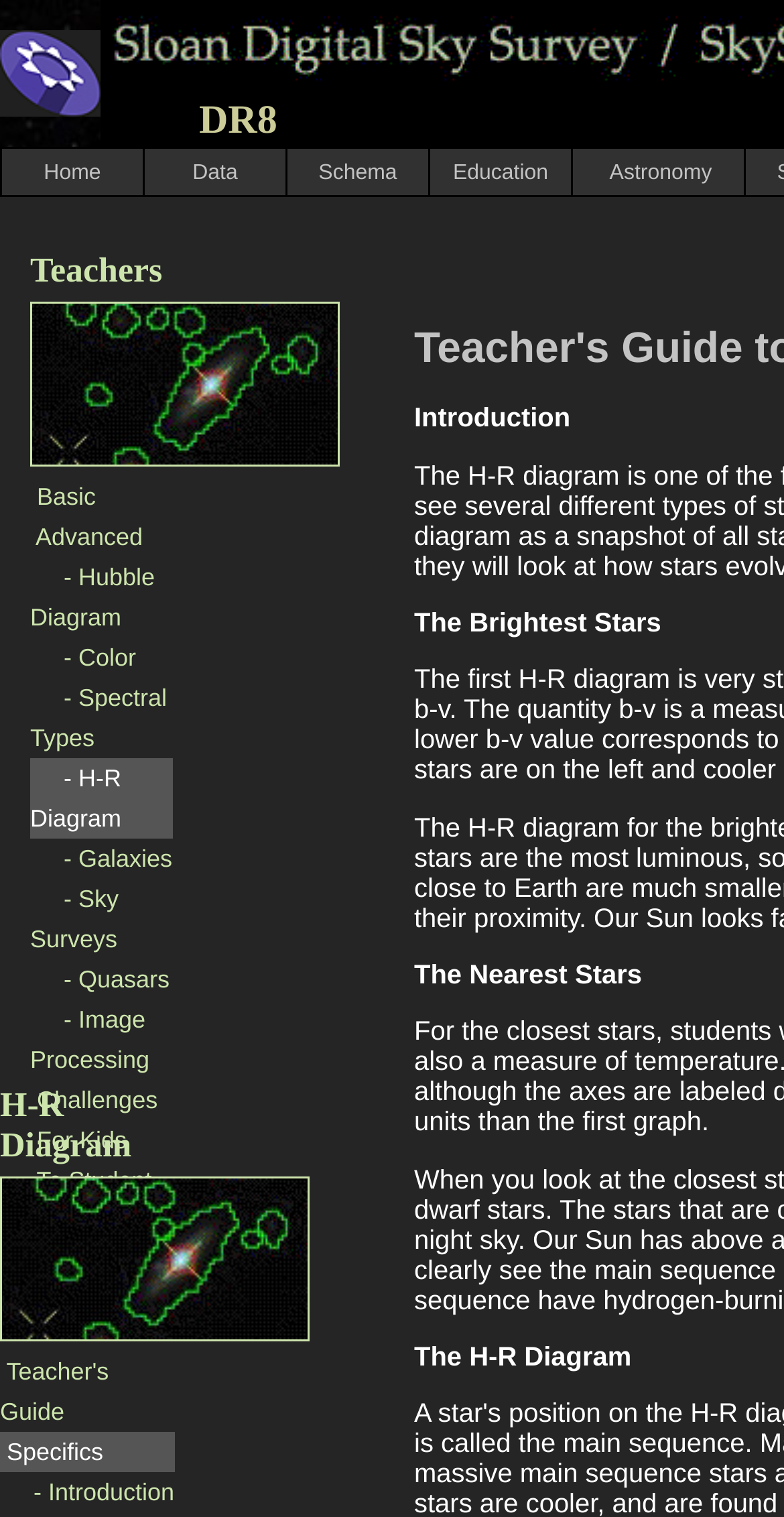What is the headline of the webpage?

Teacher's Guide to Specific Sections